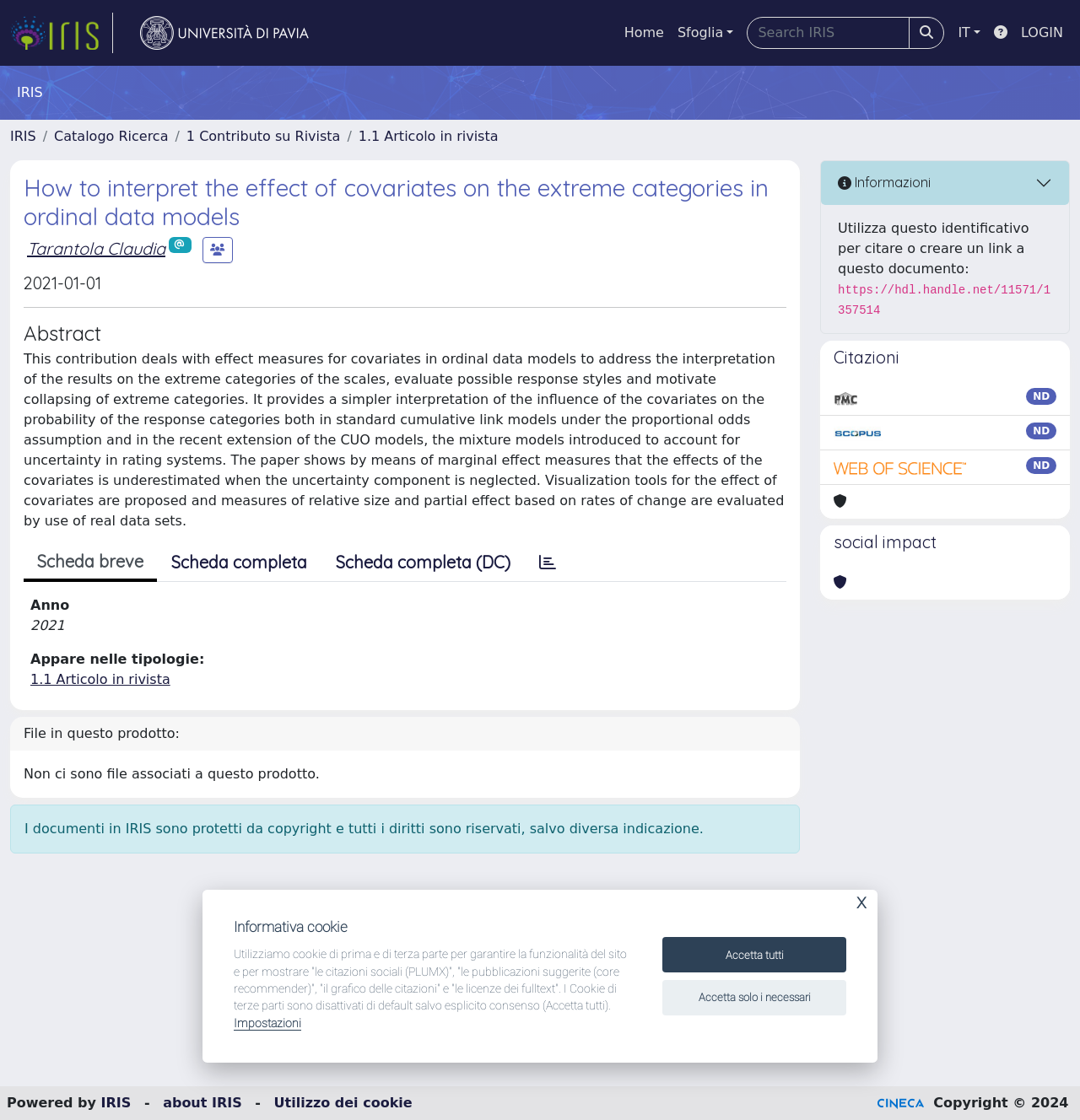Examine the image carefully and respond to the question with a detailed answer: 
How many tabs are there in the tab list?

I found the number of tabs by looking at the tab list element which has four tab elements: 'Scheda breve', 'Scheda completa', 'Scheda completa (DC)', and ''. I counted the number of tab elements to get the answer.